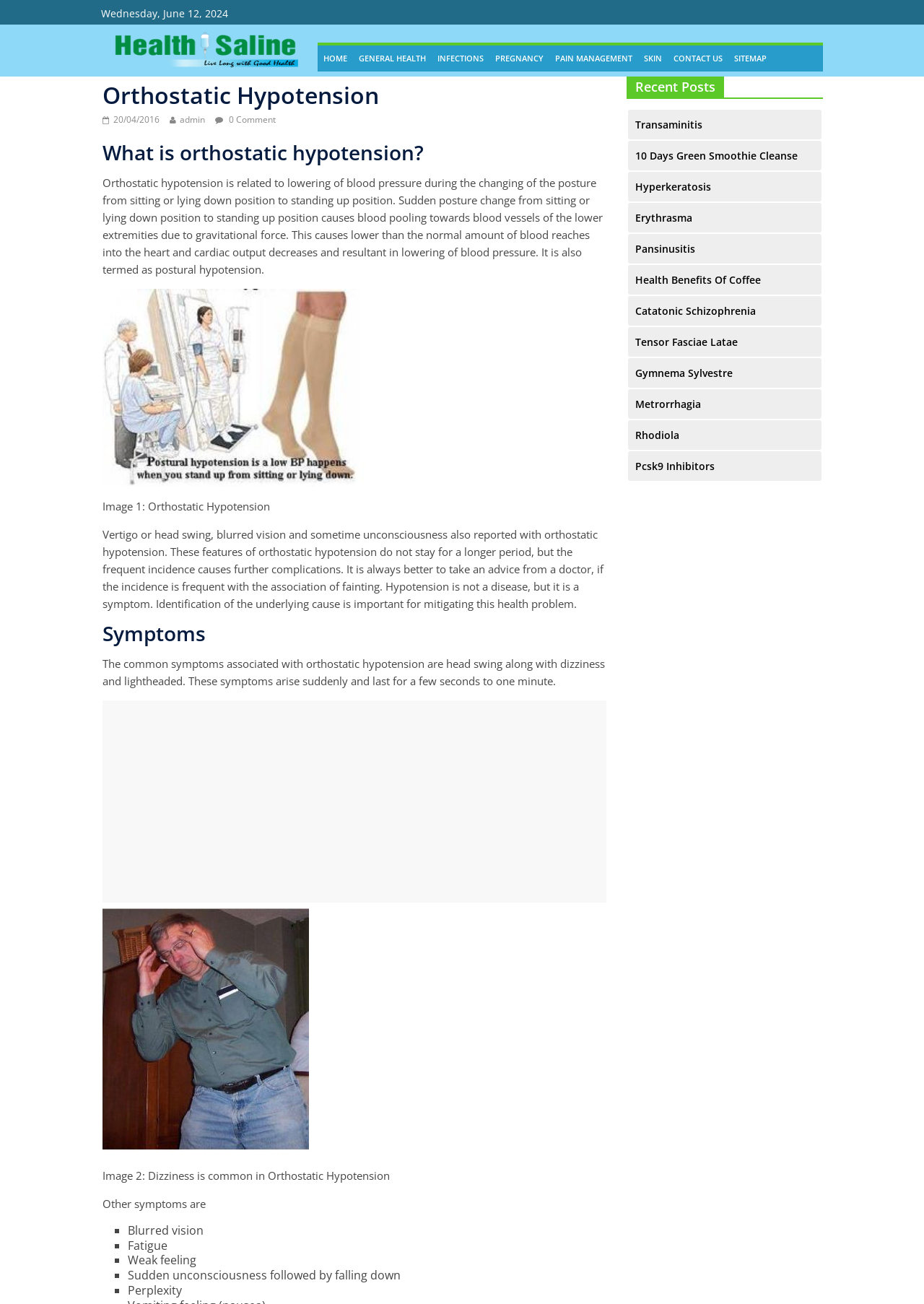Provide an in-depth caption for the webpage.

The webpage is about Orthostatic Hypotension, a medical condition related to lowering of blood pressure during posture changes. At the top, there is a date "Wednesday, June 12, 2024" and a link to "HealthSaline.com – Live Long With Good Health" accompanied by an image of the same name. Below this, there is a navigation menu with links to "HOME", "GENERAL HEALTH", "INFECTIONS", "PREGNANCY", "PAIN MANAGEMENT", "SKIN", "CONTACT US", and "SITEMAP".

The main content of the webpage is divided into sections. The first section has a heading "Orthostatic Hypotension" and a brief description of the condition. Below this, there is an image related to Orthostatic Hypotension. The next section has a heading "What is orthostatic hypotension?" and a detailed explanation of the condition, including its causes and effects.

Following this, there is a section with a heading "Symptoms" that lists the common symptoms associated with Orthostatic Hypotension, including head swing, dizziness, lightheadedness, blurred vision, fatigue, weak feeling, sudden unconsciousness, and perplexity. Each symptom is marked with a bullet point.

On the right side of the webpage, there is a section with a heading "Recent Posts" that lists links to various health-related articles, including "Transaminitis", "10 Days Green Smoothie Cleanse", "Hyperkeratosis", and others.

Throughout the webpage, there are images and links to related content, as well as a section with an advertisement.